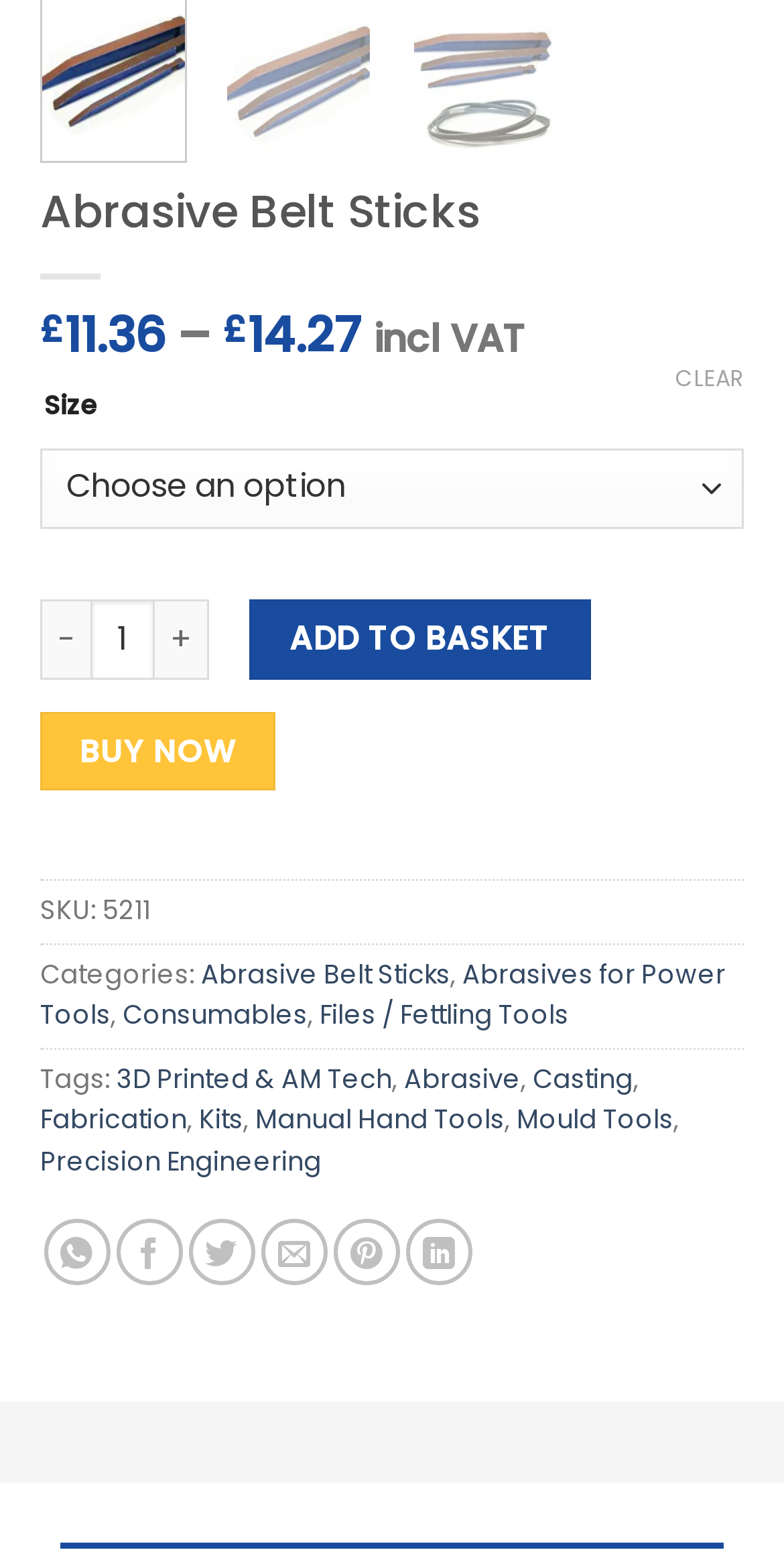Identify the bounding box coordinates of the clickable region necessary to fulfill the following instruction: "Decrease the product quantity". The bounding box coordinates should be four float numbers between 0 and 1, i.e., [left, top, right, bottom].

[0.051, 0.386, 0.115, 0.438]